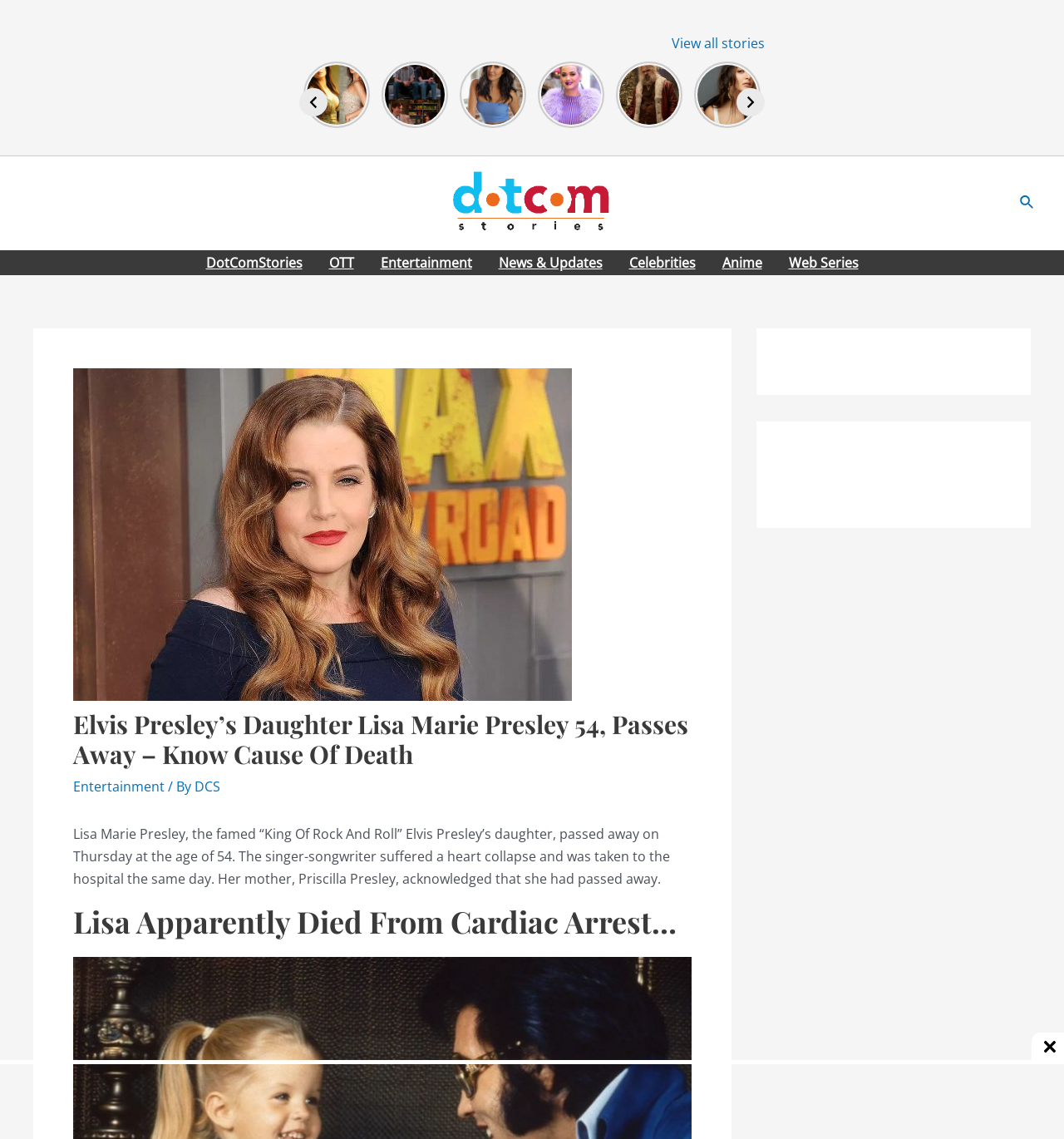Can you find the bounding box coordinates for the element to click on to achieve the instruction: "Search using the search icon"?

[0.958, 0.169, 0.973, 0.188]